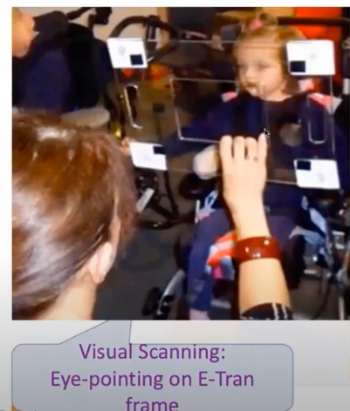Please answer the following question using a single word or phrase: What is the purpose of the interaction?

Visual Scanning